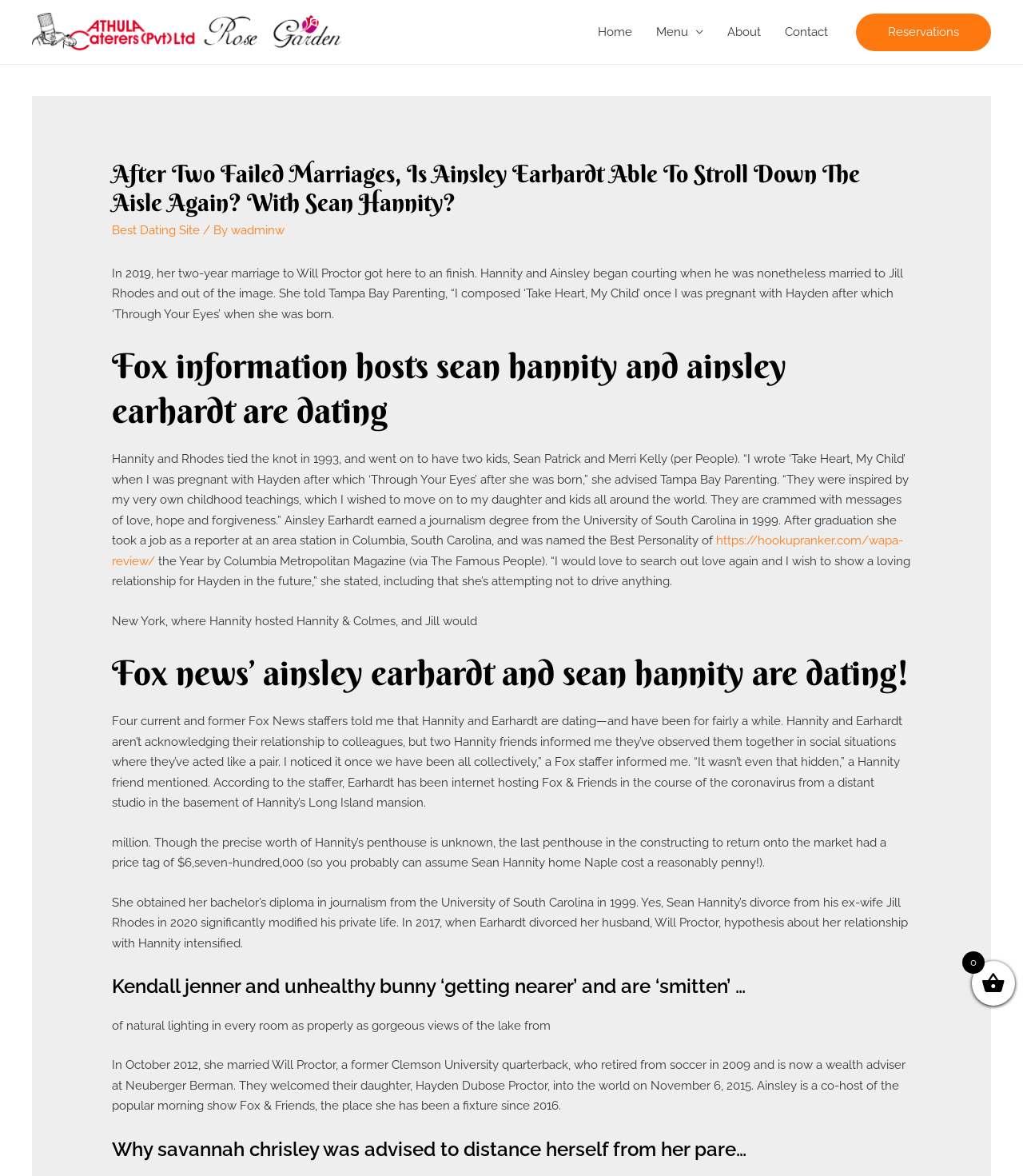Locate the UI element described by Home in the provided webpage screenshot. Return the bounding box coordinates in the format (top-left x, top-left y, bottom-right x, bottom-right y), ensuring all values are between 0 and 1.

[0.573, 0.0, 0.63, 0.054]